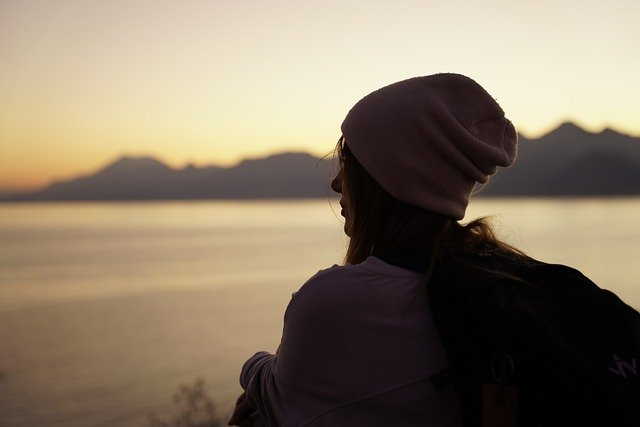Answer this question using a single word or a brief phrase:
What does the woman's backpack symbolize?

emotional or personal growth